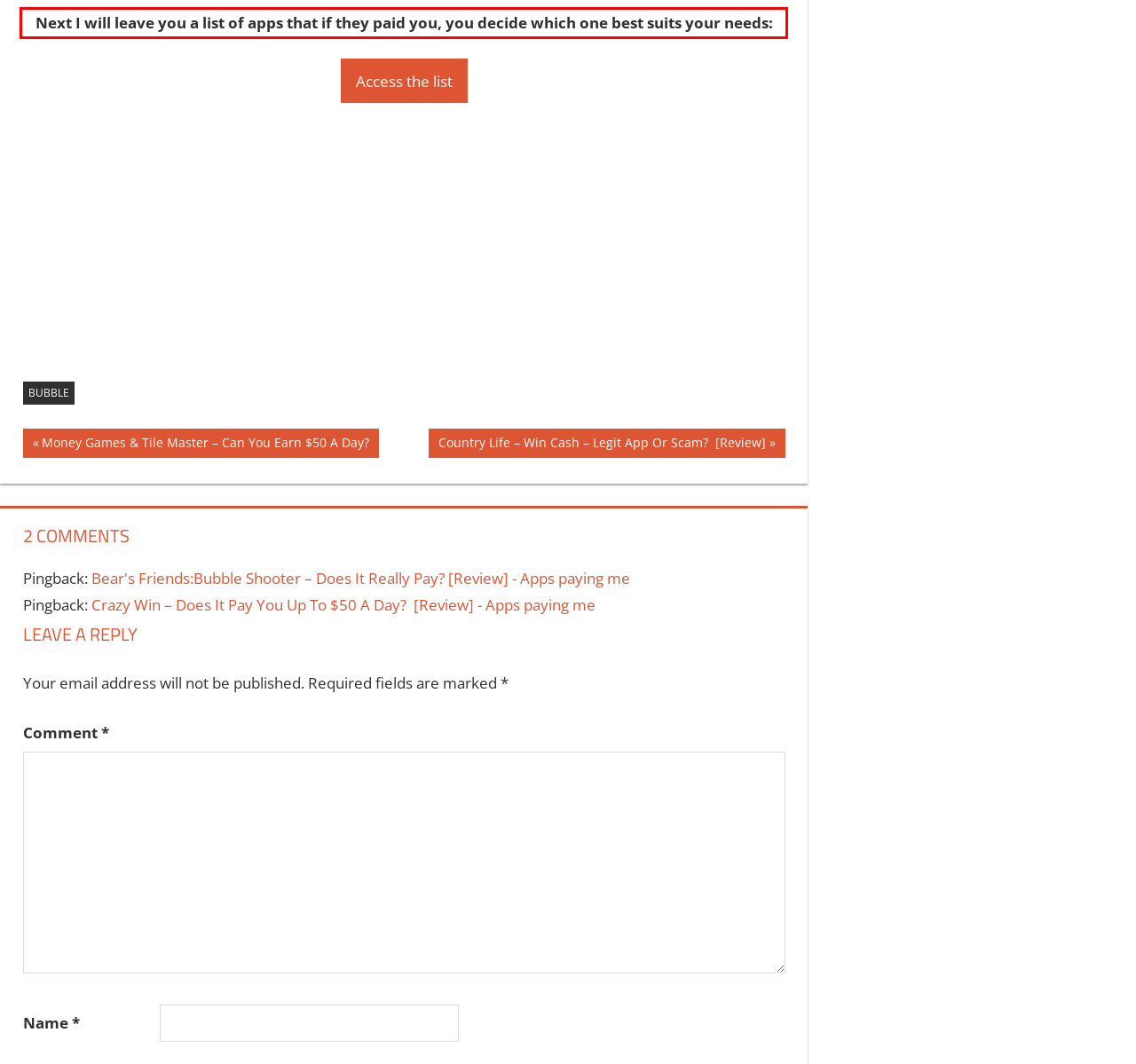Observe the screenshot of the webpage, locate the red bounding box, and extract the text content within it.

Next I will leave you a list of apps that if they paid you, you decide which one best suits your needs: